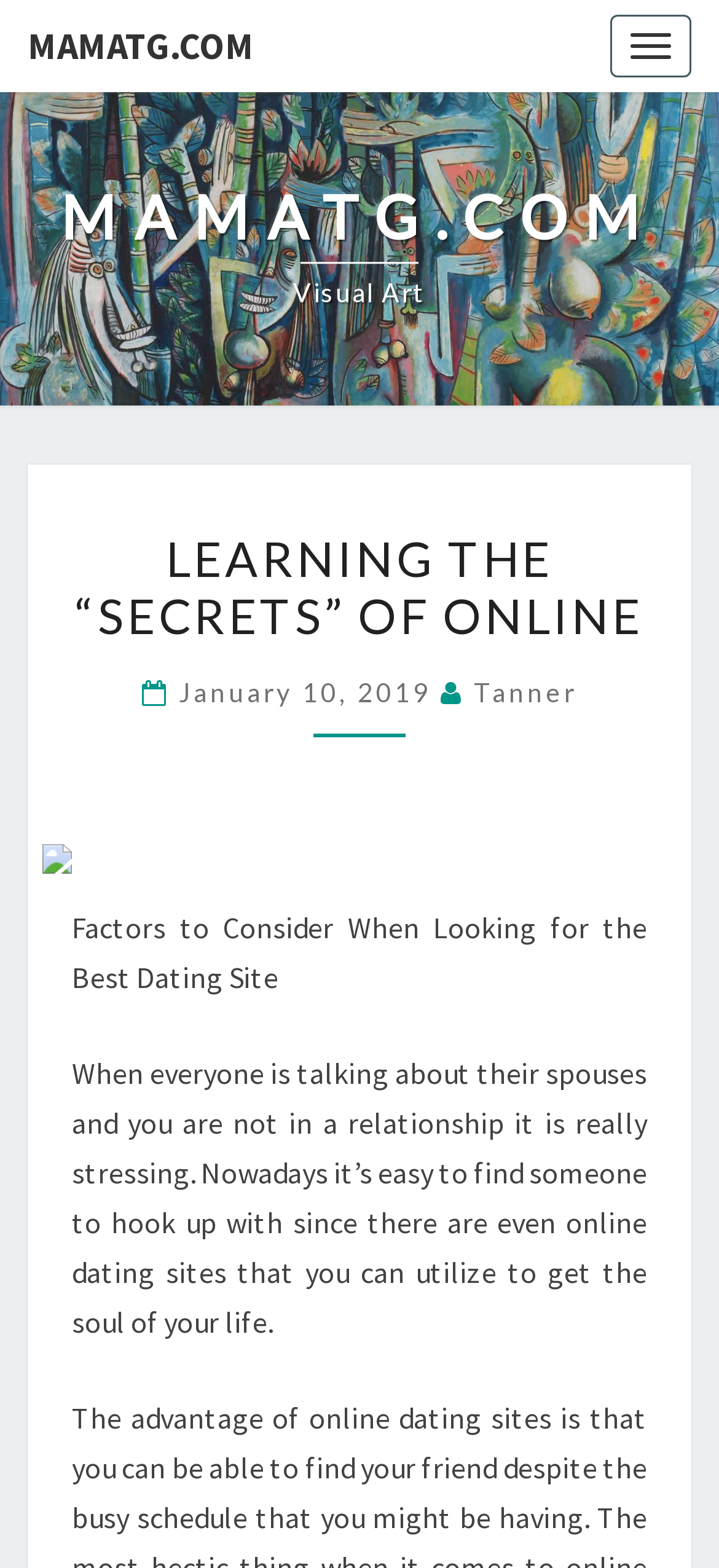Write a detailed summary of the webpage, including text, images, and layout.

The webpage is about learning the secrets of online dating, specifically focusing on factors to consider when looking for the best dating site. At the top right corner, there is a button to toggle navigation. On the top left, the website's logo "MAMATG.COM" is displayed, with a link to the homepage. Below the logo, there is a link to "MAMATG.COM Visual Art" with two headings, "MAMATG.COM" and "Visual Art".

In the main content area, there is a header section with a title "LEARNING THE “SECRETS” OF ONLINE" in a large font size. Below the title, there is a subheading with the date "January 10, 2019" and the author's name "Tanner". The date and author's name are links.

To the right of the header section, there is an image. Below the image, there is a paragraph of text that discusses the stress of being single and the ease of finding someone online through dating sites. The text is followed by another paragraph that provides more information on the topic.

Overall, the webpage appears to be a blog post or article about online dating, with a focus on providing advice and guidance for those looking for a dating site.